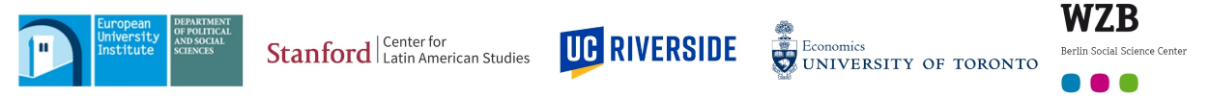Compose an extensive description of the image.

The image showcases the logos of several prominent academic institutions and research centers involved in social science and political studies. From left to right, the logos include:

1. The European University Institute, which focuses on interdisciplinary studies and research in the social sciences.
2. The Stanford Center for Latin American Studies, dedicated to the advancement of knowledge about Latin American issues.
3. UC Riverside, a public research university known for its diverse academic offerings and commitment to social equity.
4. The University of Toronto's Economics faculty, which is recognized for its research excellence and influence in the field of economics.
5. The WZB Berlin Social Science Center, which conducts research on social change and societal challenges.

These institutions reflect a collaborative effort in academic and policy research, emphasizing the importance of interdisciplinary studies in addressing contemporary social issues, including those highlighted by the COVID-19 pandemic.